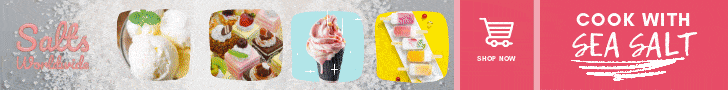What does the shopping cart icon indicate?
Answer the question with just one word or phrase using the image.

Opportunity to shop online